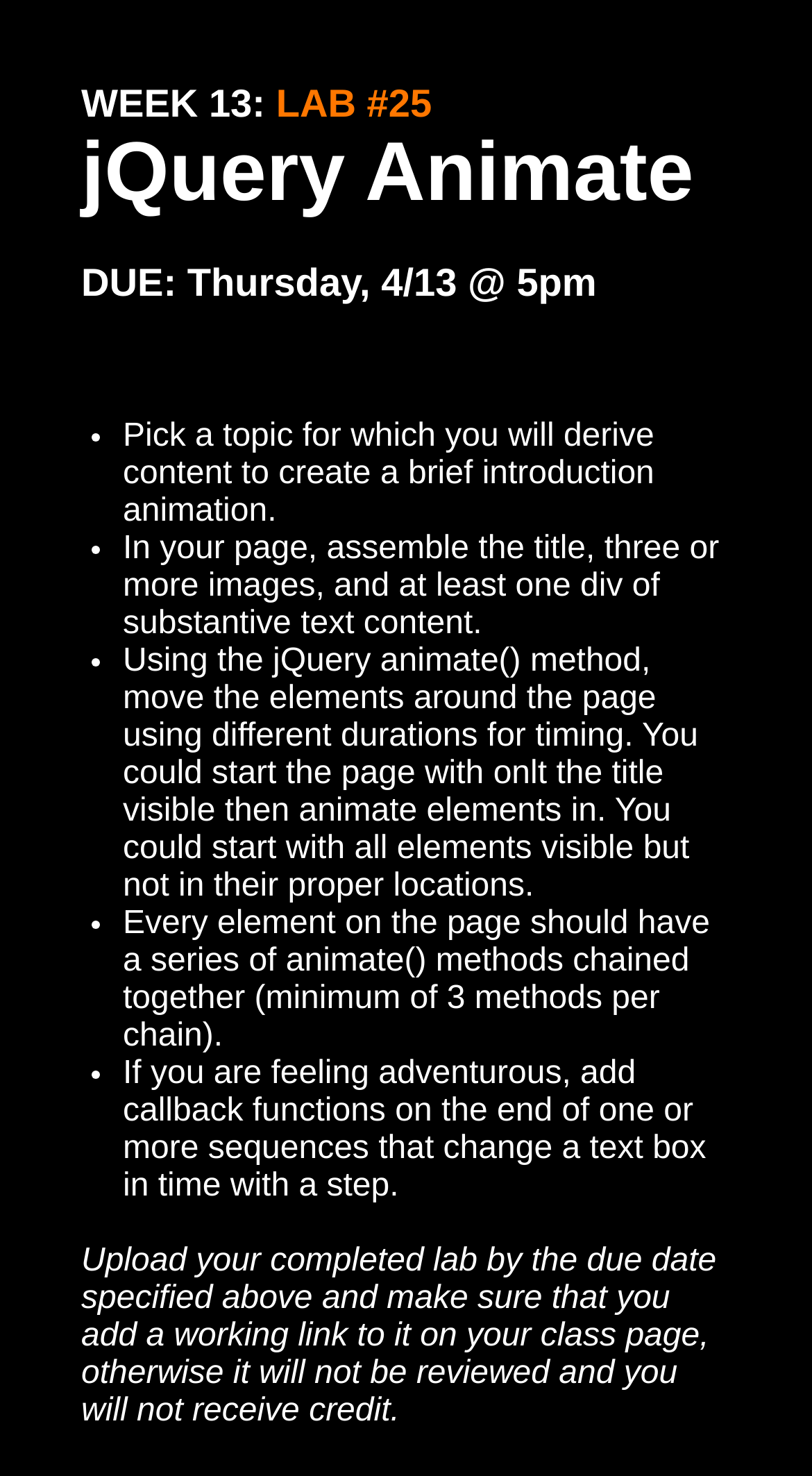Respond with a single word or short phrase to the following question: 
What should be uploaded by the due date?

completed lab